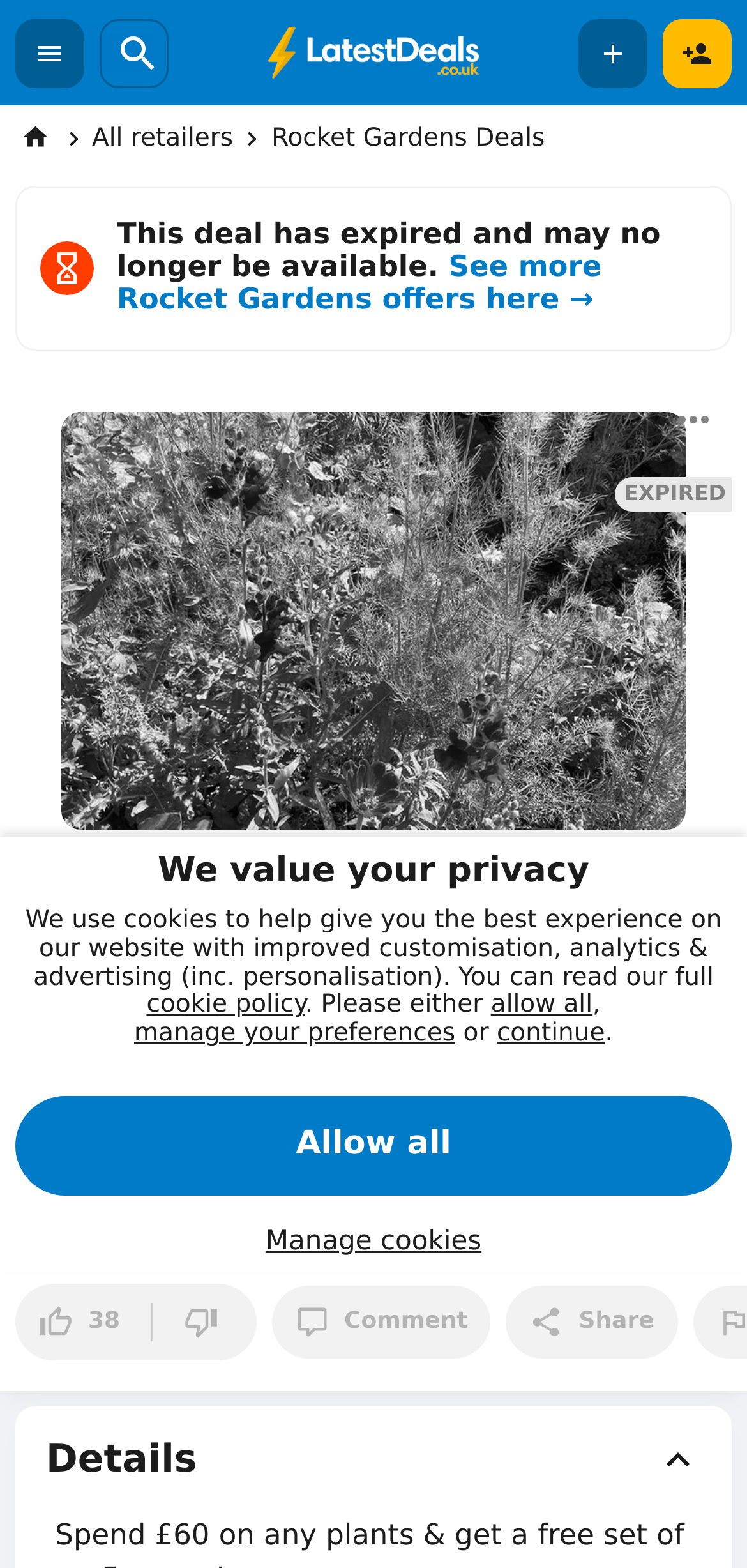Extract the text of the main heading from the webpage.

Spend £60 on Any Plants & Get a Free Set of Cut Flower Plugs